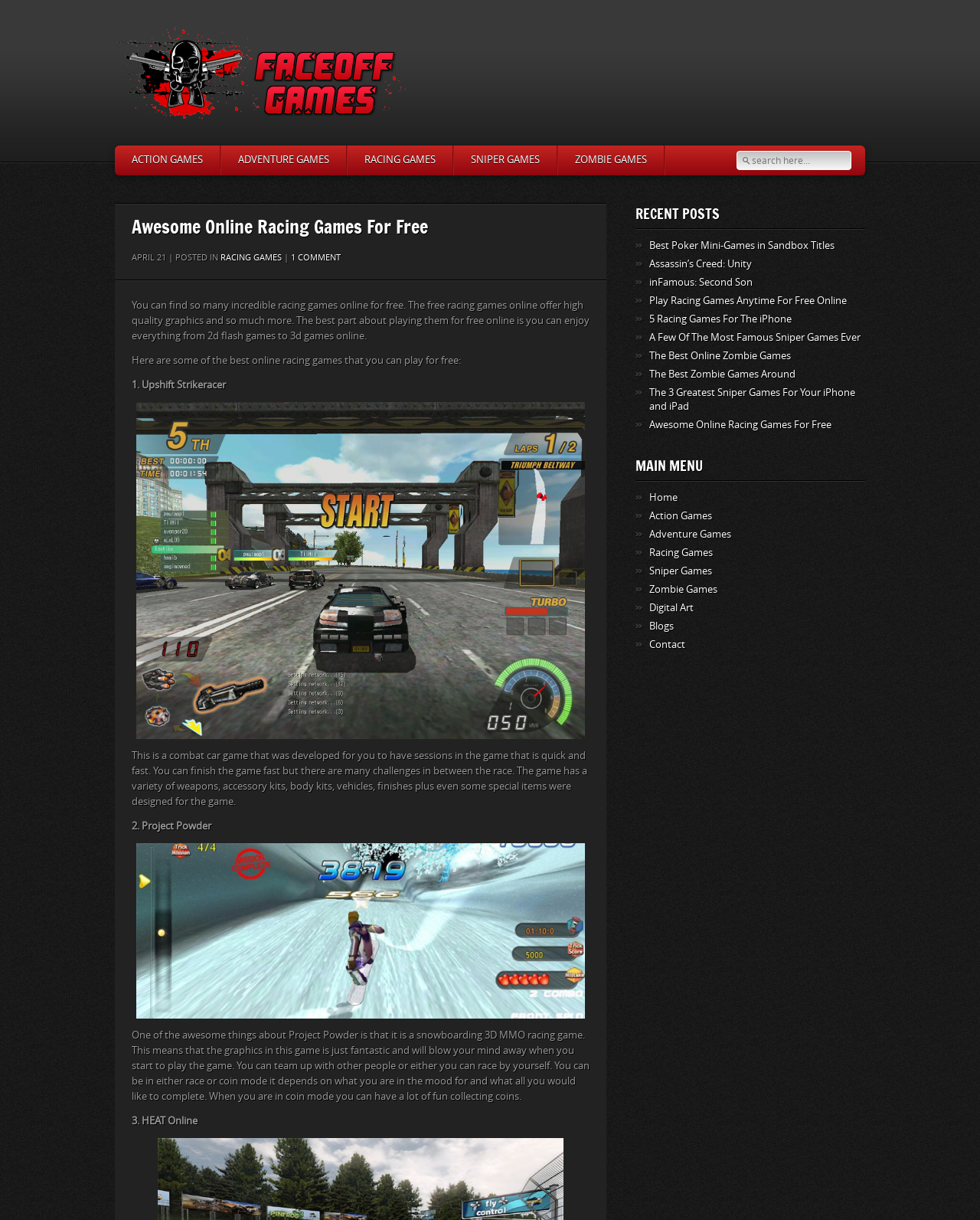Please find the bounding box coordinates of the element that needs to be clicked to perform the following instruction: "Check out the recent post about Best Poker Mini-Games in Sandbox Titles". The bounding box coordinates should be four float numbers between 0 and 1, represented as [left, top, right, bottom].

[0.662, 0.196, 0.852, 0.206]